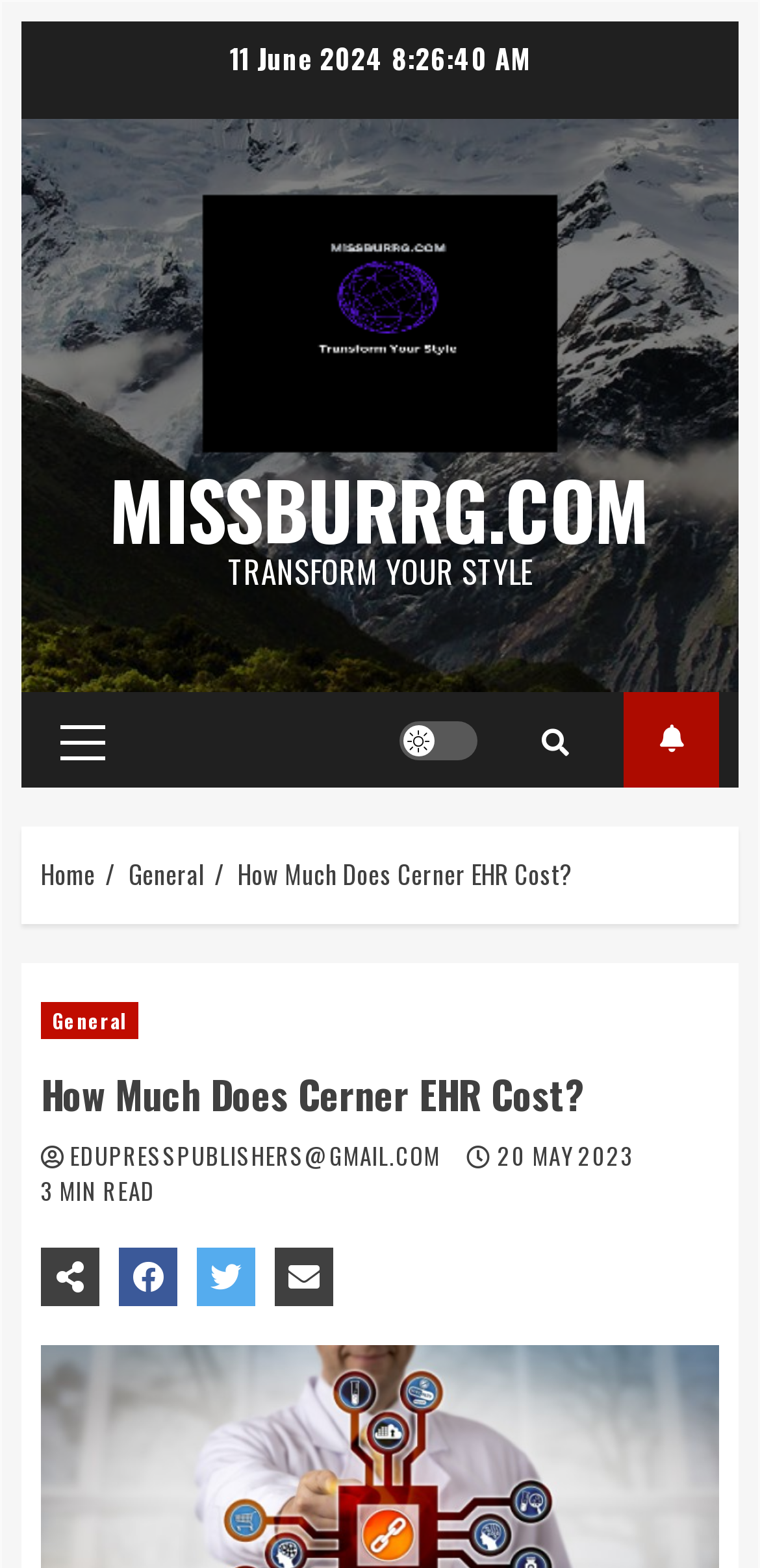Identify the bounding box for the described UI element. Provide the coordinates in (top-left x, top-left y, bottom-right x, bottom-right y) format with values ranging from 0 to 1: Subscribe

[0.821, 0.441, 0.946, 0.502]